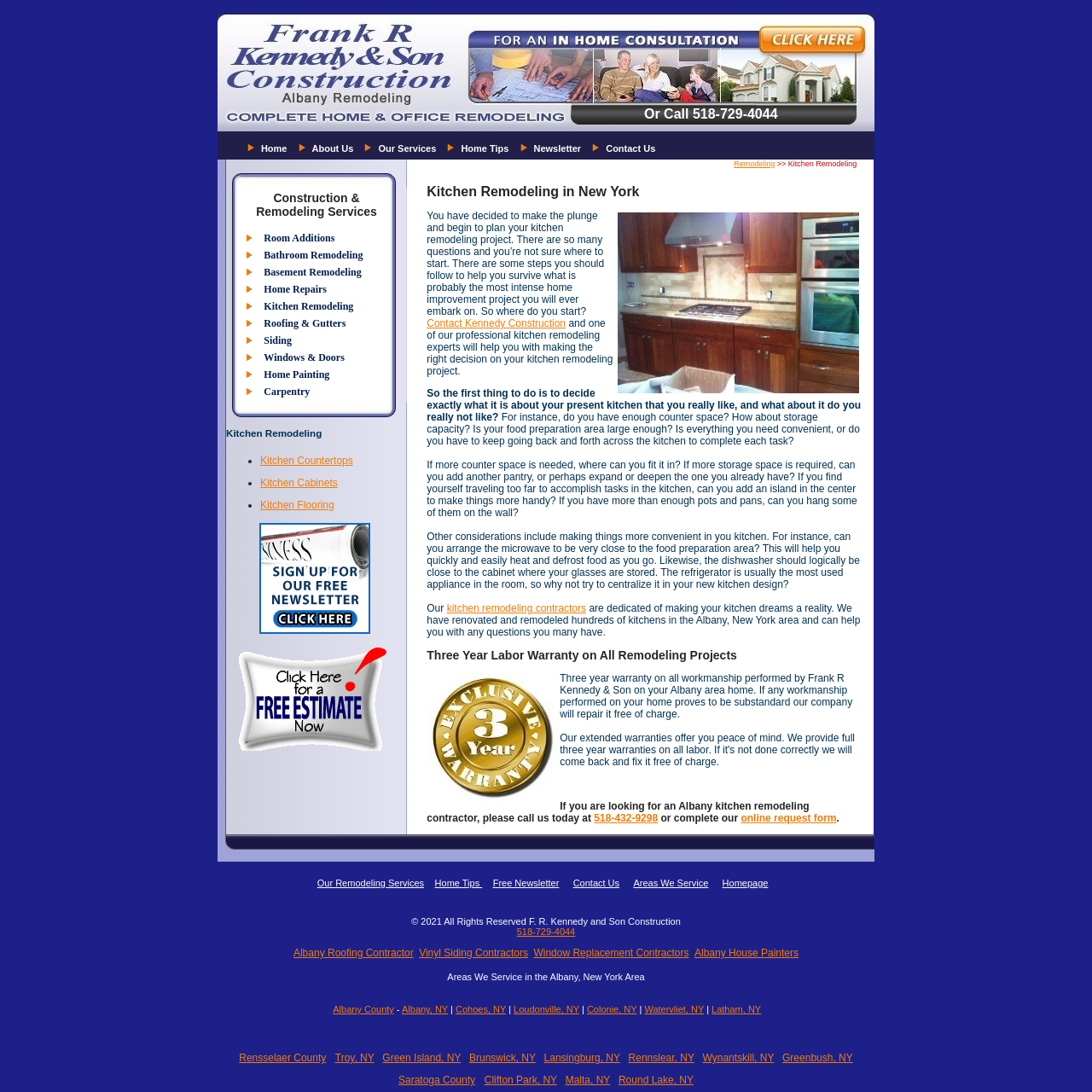Please examine the image and answer the question with a detailed explanation:
What is the link to the 'Home' page?

By analyzing the top navigation menu, I found a link to the 'Home' page, which is likely the main page of the website.